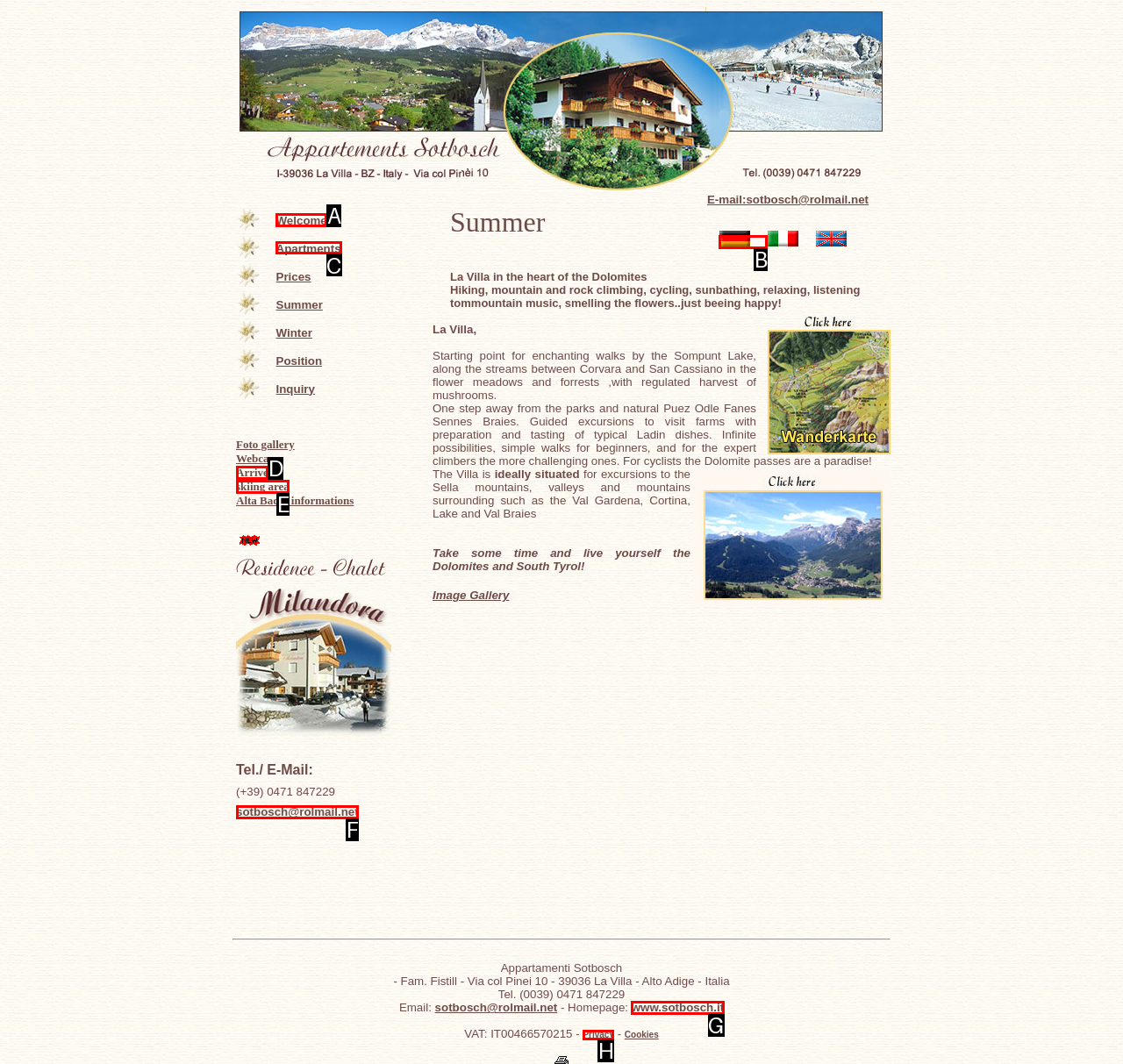Identify the correct UI element to click on to achieve the task: Click the 'TREATMENTS' tab. Provide the letter of the appropriate element directly from the available choices.

None